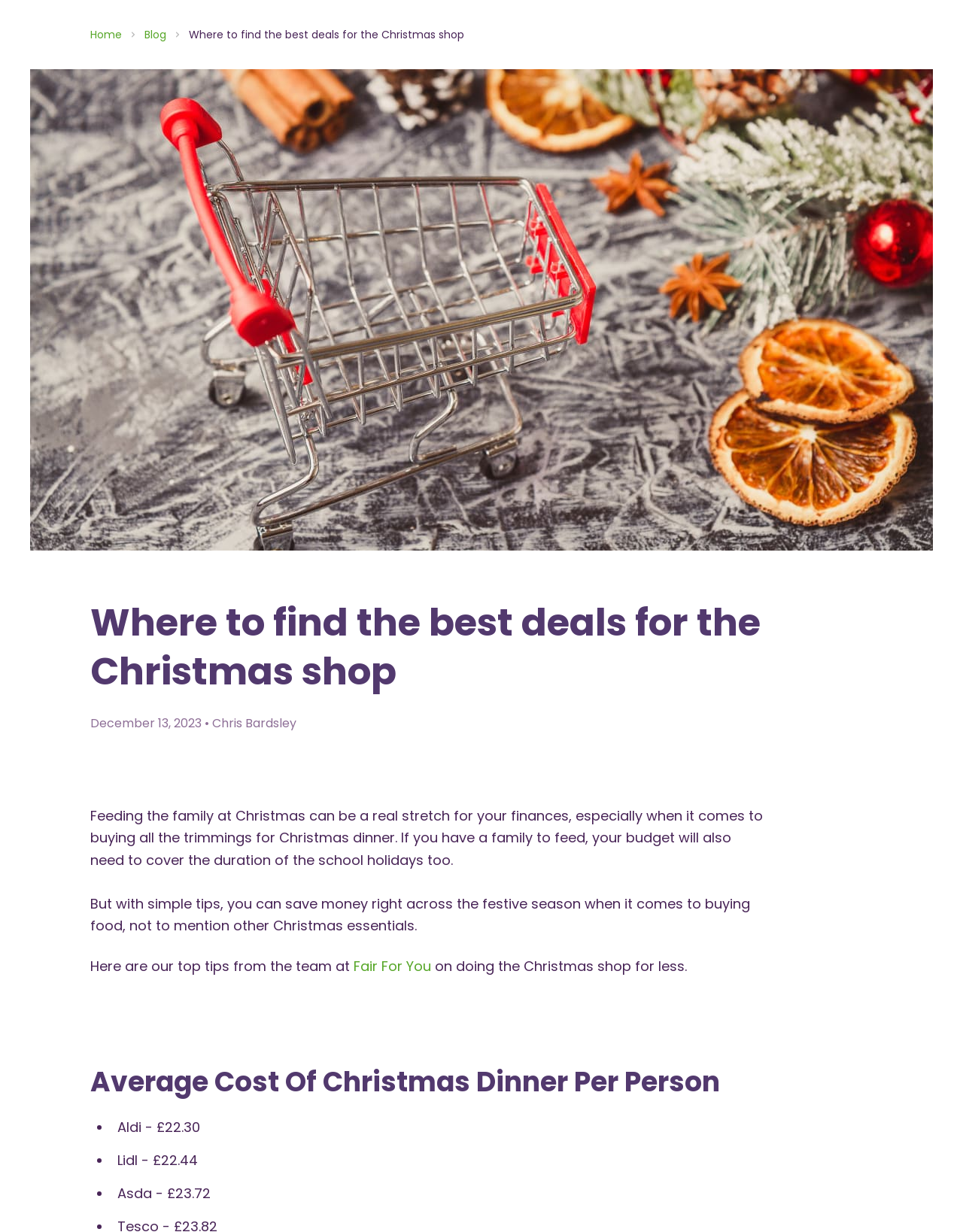Please answer the following question using a single word or phrase: What is the main topic of this article?

Saving money on Christmas shopping